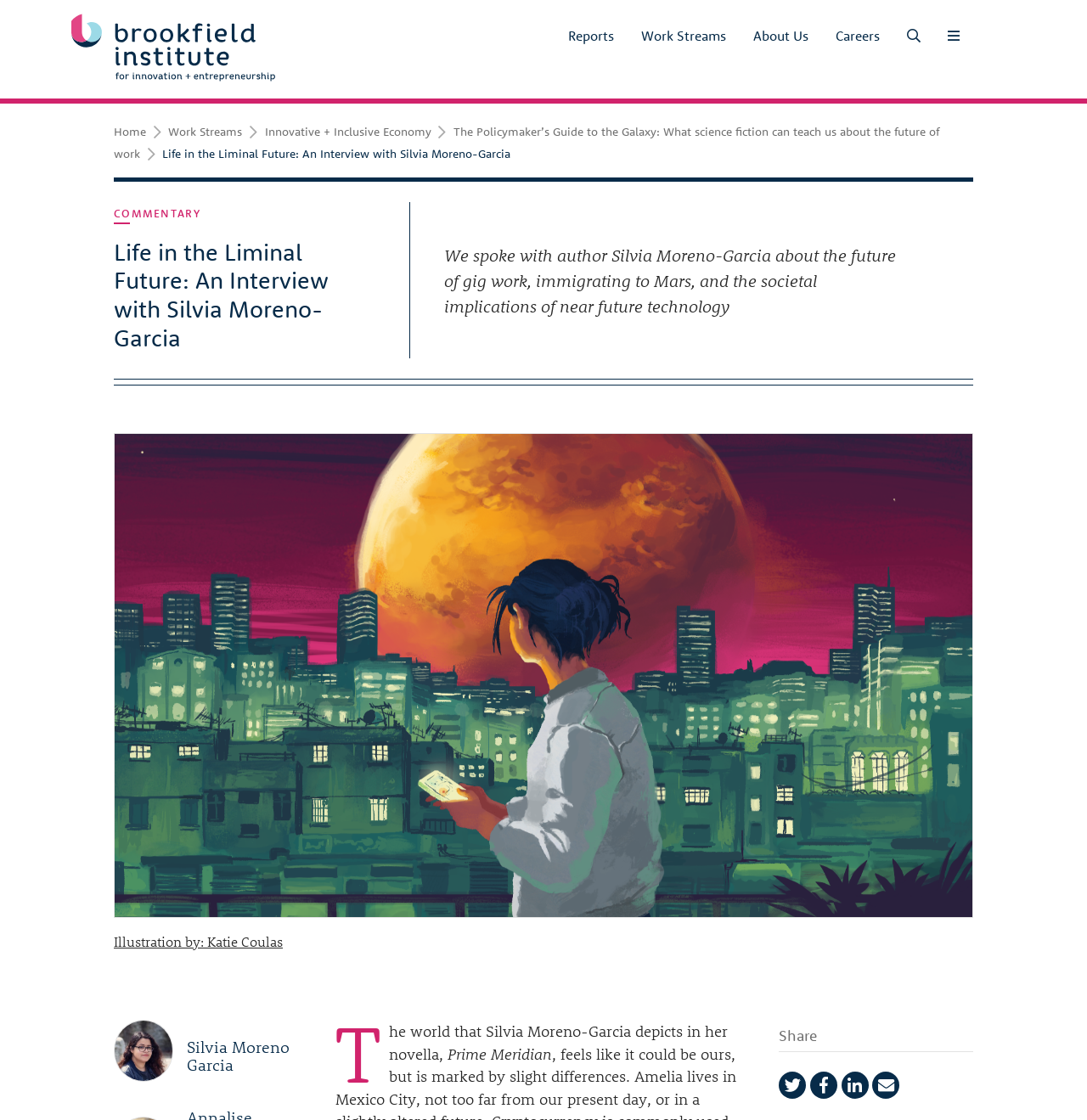Point out the bounding box coordinates of the section to click in order to follow this instruction: "Click the 'Silvia Moreno Garcia' link".

[0.105, 0.912, 0.159, 0.965]